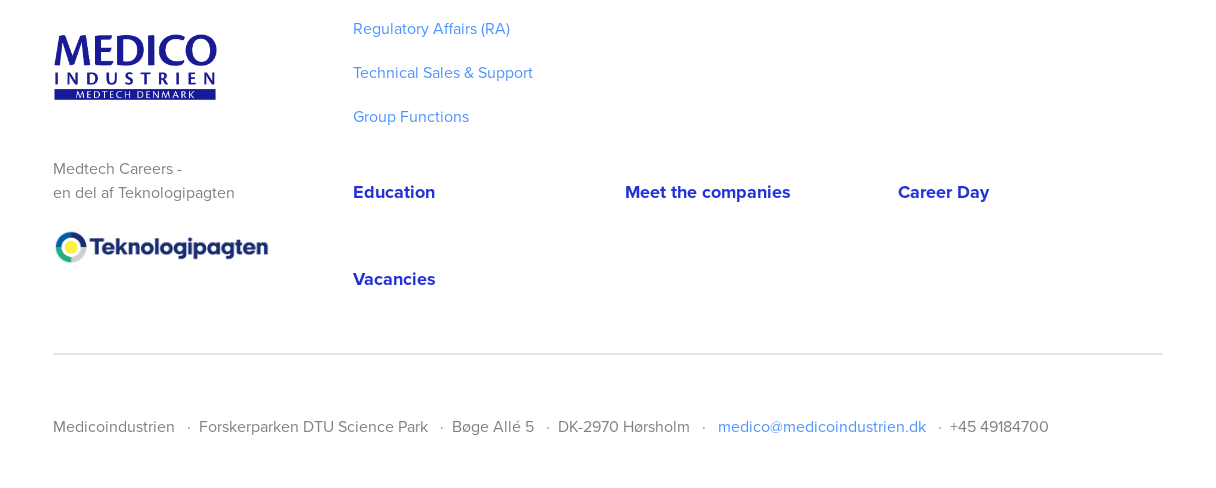What is the broader technological initiative that Medtech Careers is a part of?
Using the visual information, reply with a single word or short phrase.

Teknologipagten